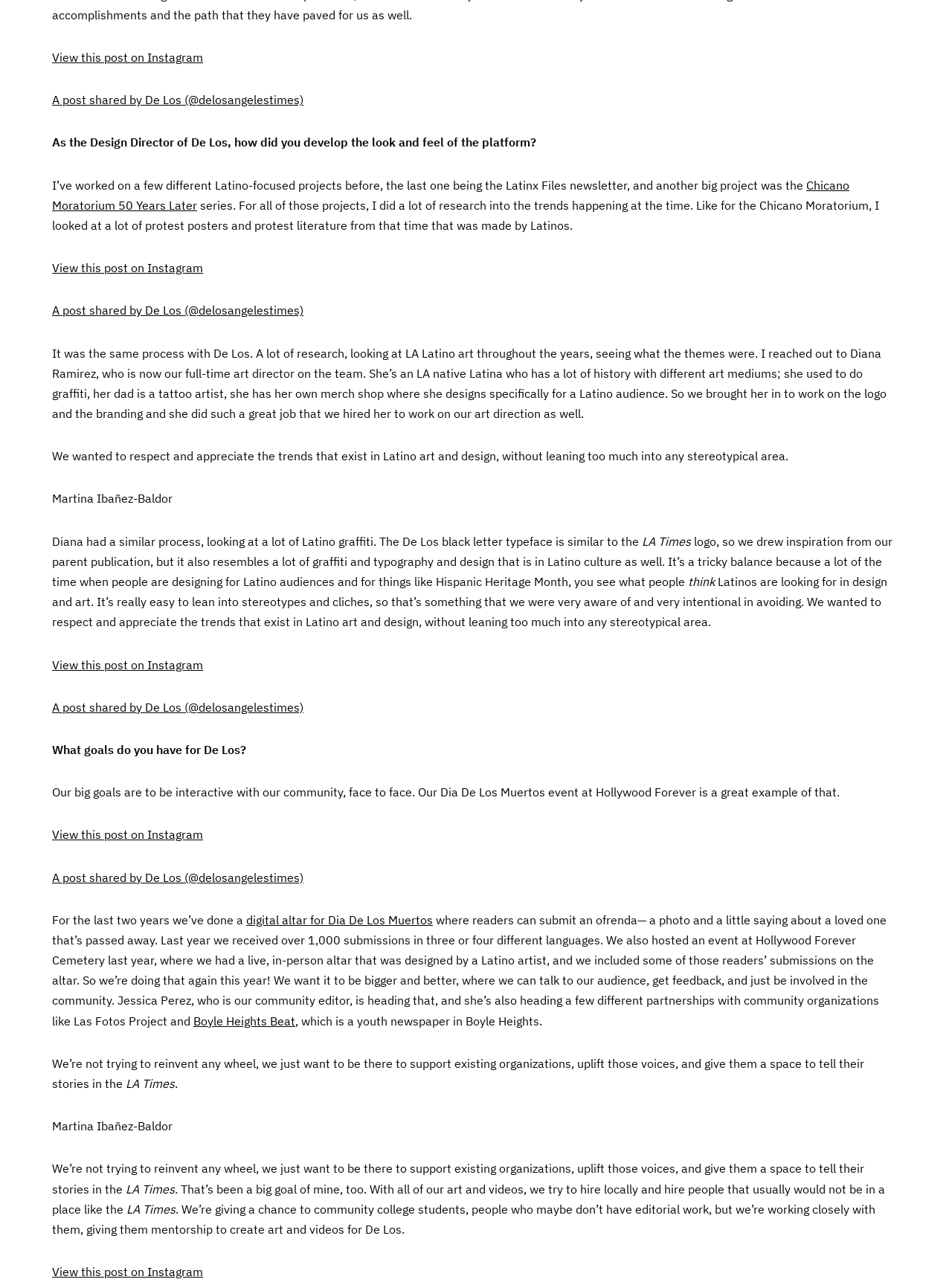What is the name of the parent publication of De Los?
Based on the visual, give a brief answer using one word or a short phrase.

LA Times